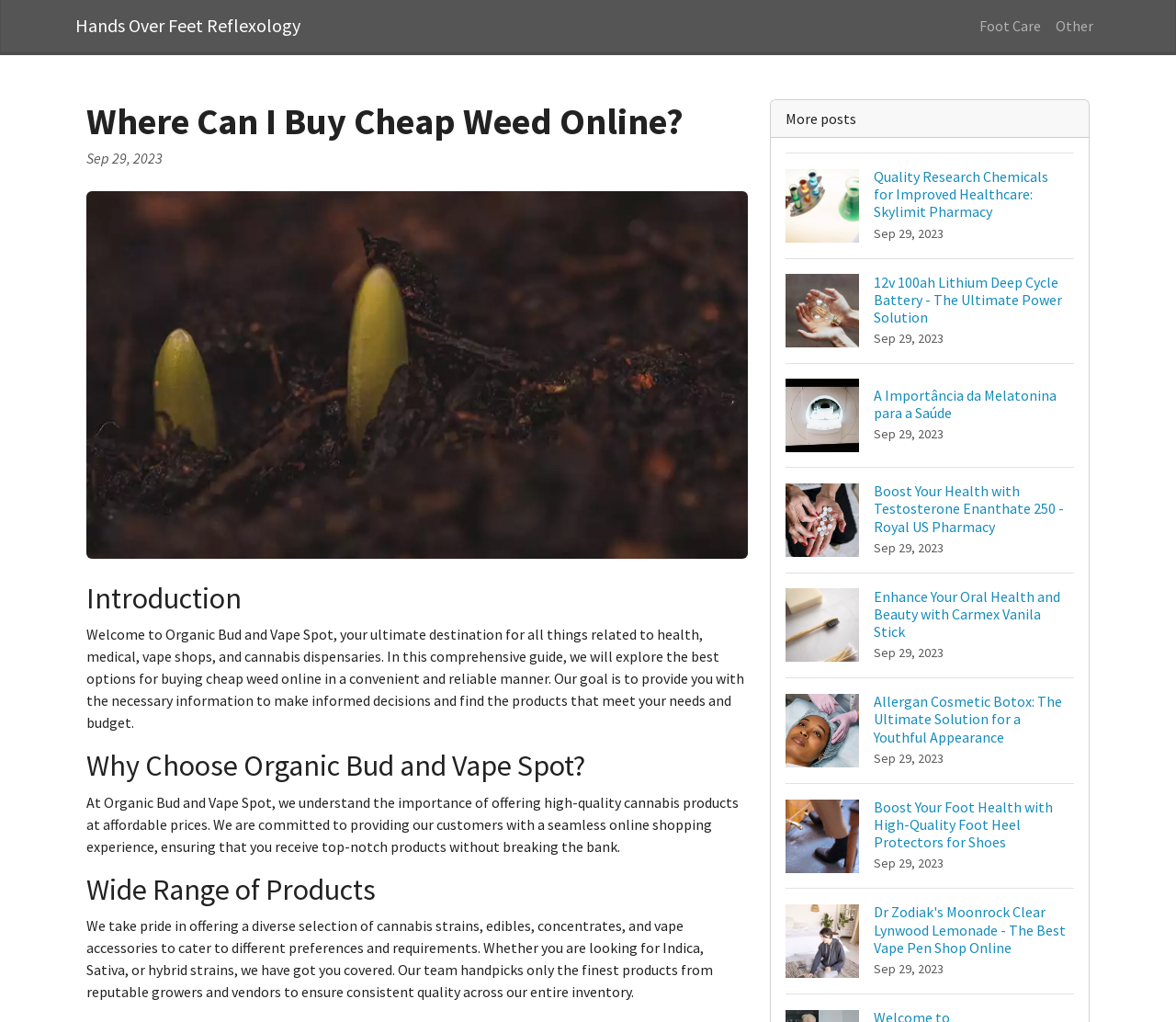What is the date mentioned in the webpage?
Based on the image, answer the question in a detailed manner.

The date 'Sep 29, 2023' is mentioned multiple times in the webpage, specifically in the 'More posts' section, indicating the publication date of the related articles.